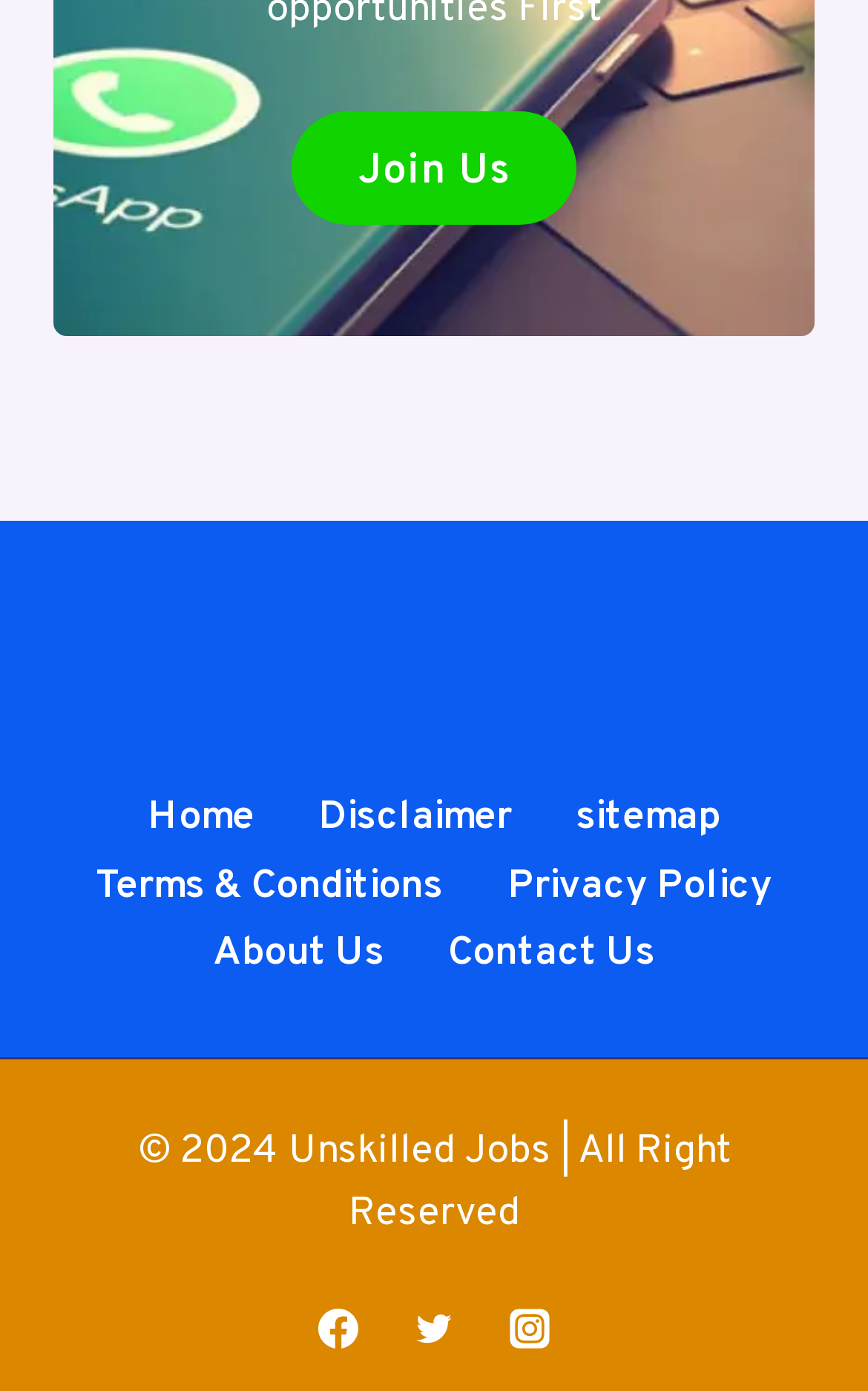Please determine the bounding box coordinates for the UI element described as: "Terms & Conditions".

[0.074, 0.614, 0.547, 0.662]